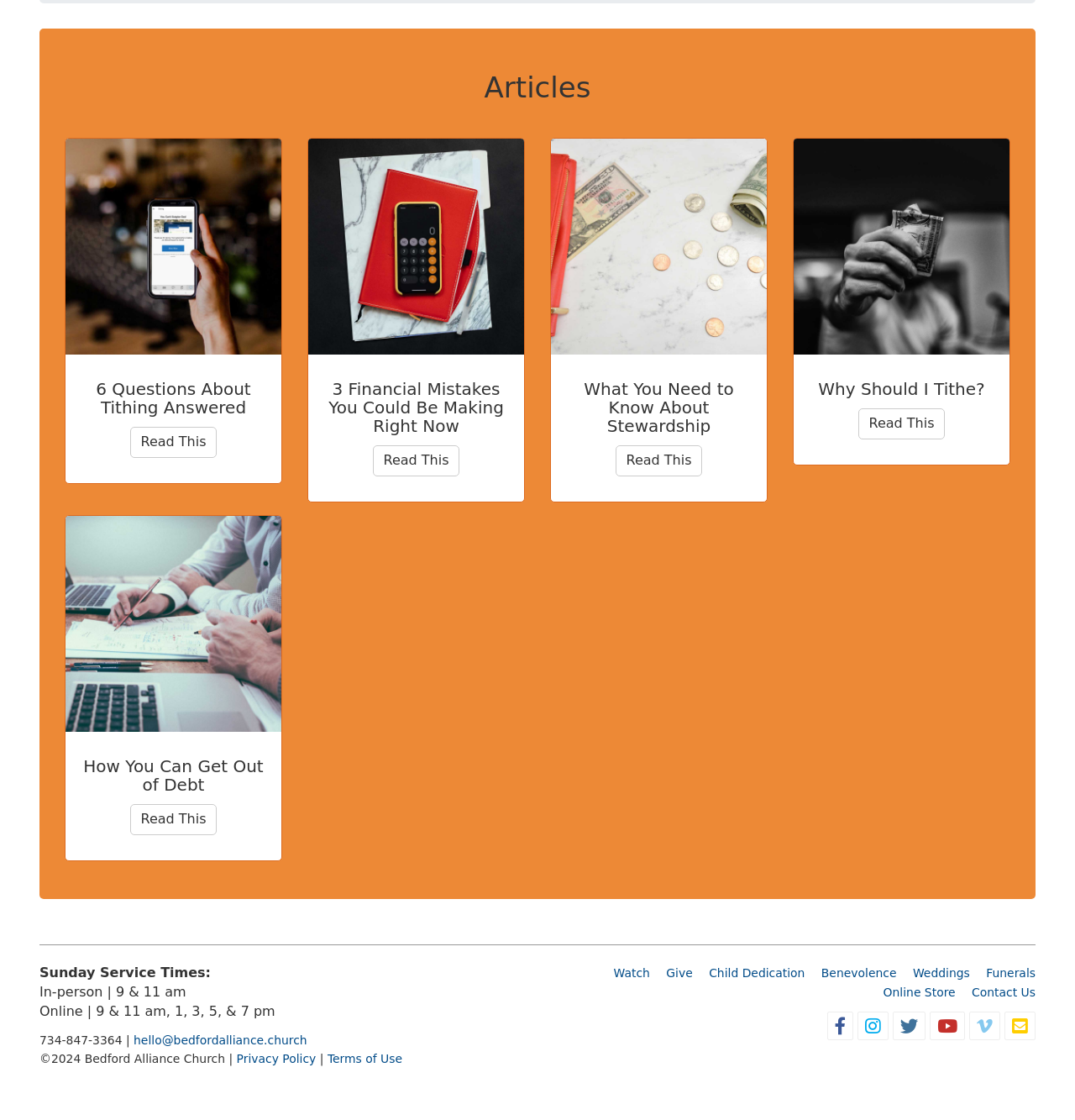Pinpoint the bounding box coordinates of the element you need to click to execute the following instruction: "Contact Us". The bounding box should be represented by four float numbers between 0 and 1, in the format [left, top, right, bottom].

[0.892, 0.88, 0.963, 0.892]